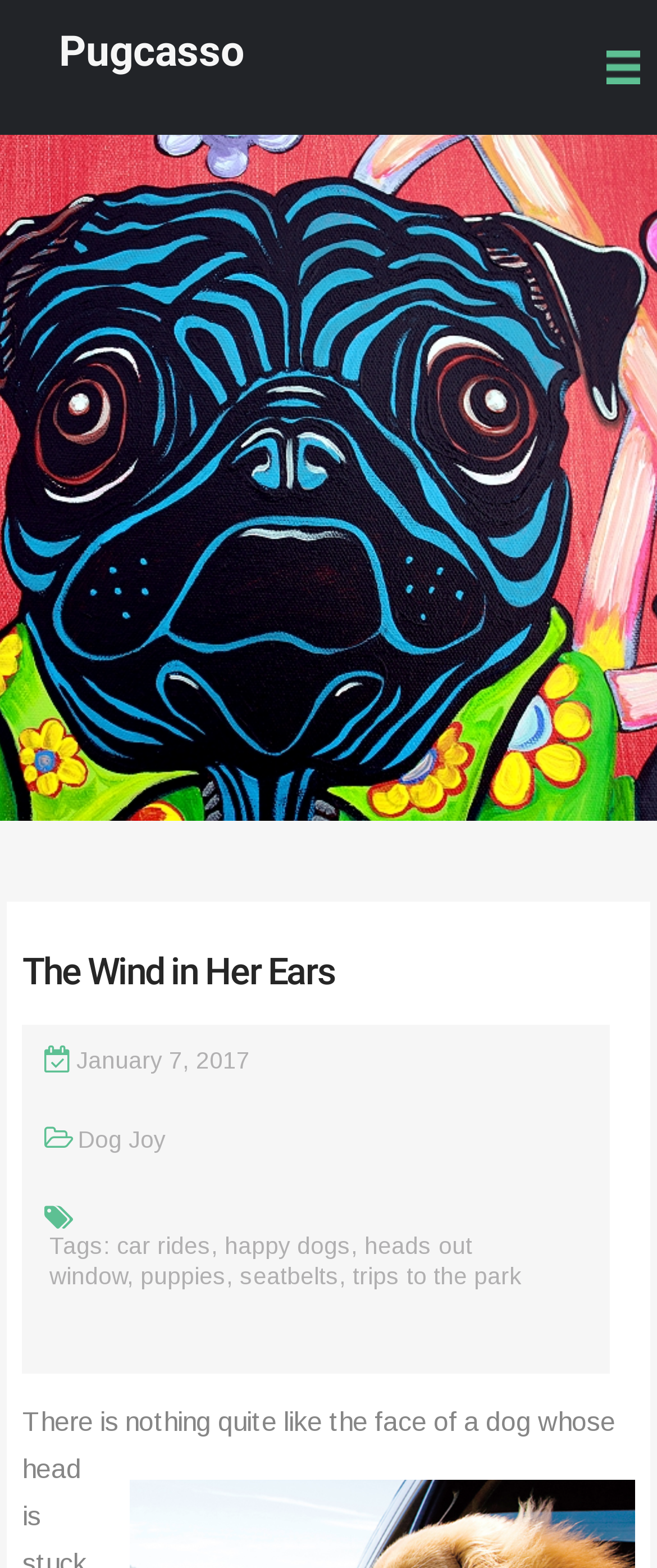Please find the bounding box coordinates of the element that you should click to achieve the following instruction: "Check oscarv's posts". The coordinates should be presented as four float numbers between 0 and 1: [left, top, right, bottom].

None